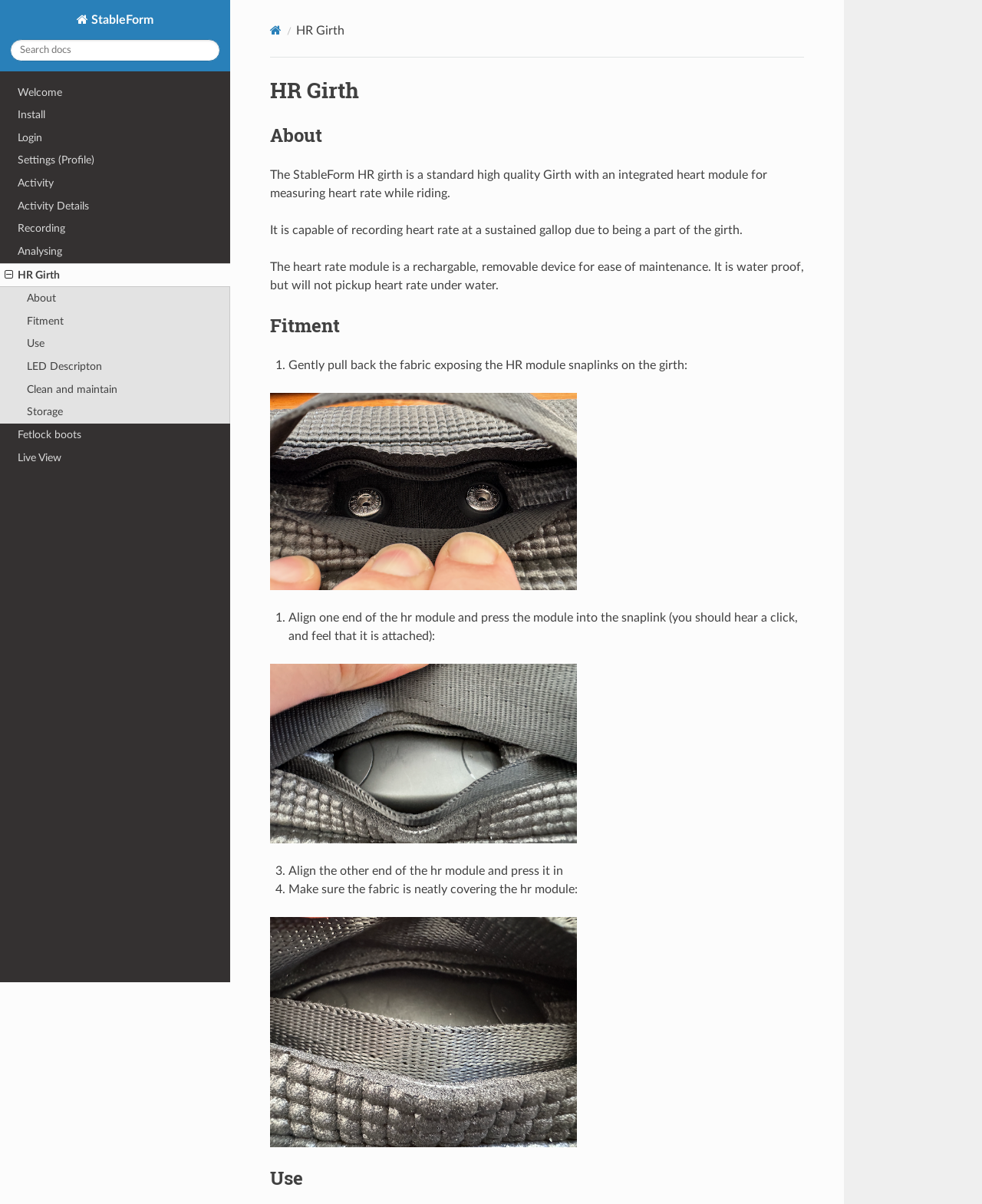What is the StableForm HR girth used for?
Provide a detailed and extensive answer to the question.

The StableForm HR girth is a standard high quality Girth with an integrated heart module for measuring heart rate while riding, as stated in the webpage content.